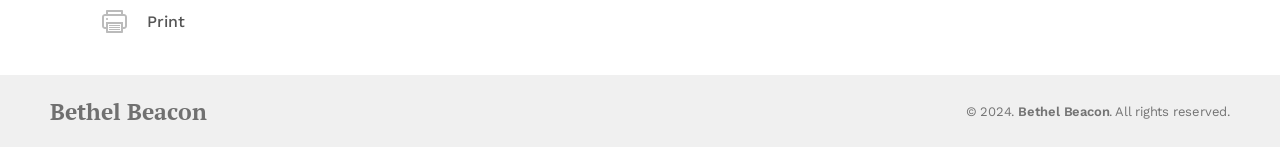What is the suggestion to the user?
Offer a detailed and exhaustive answer to the question.

The suggestion to the user can be found in the heading element with the text 'You might find interesting...' which is located in the middle of the webpage, indicating that the user might find the content interesting.